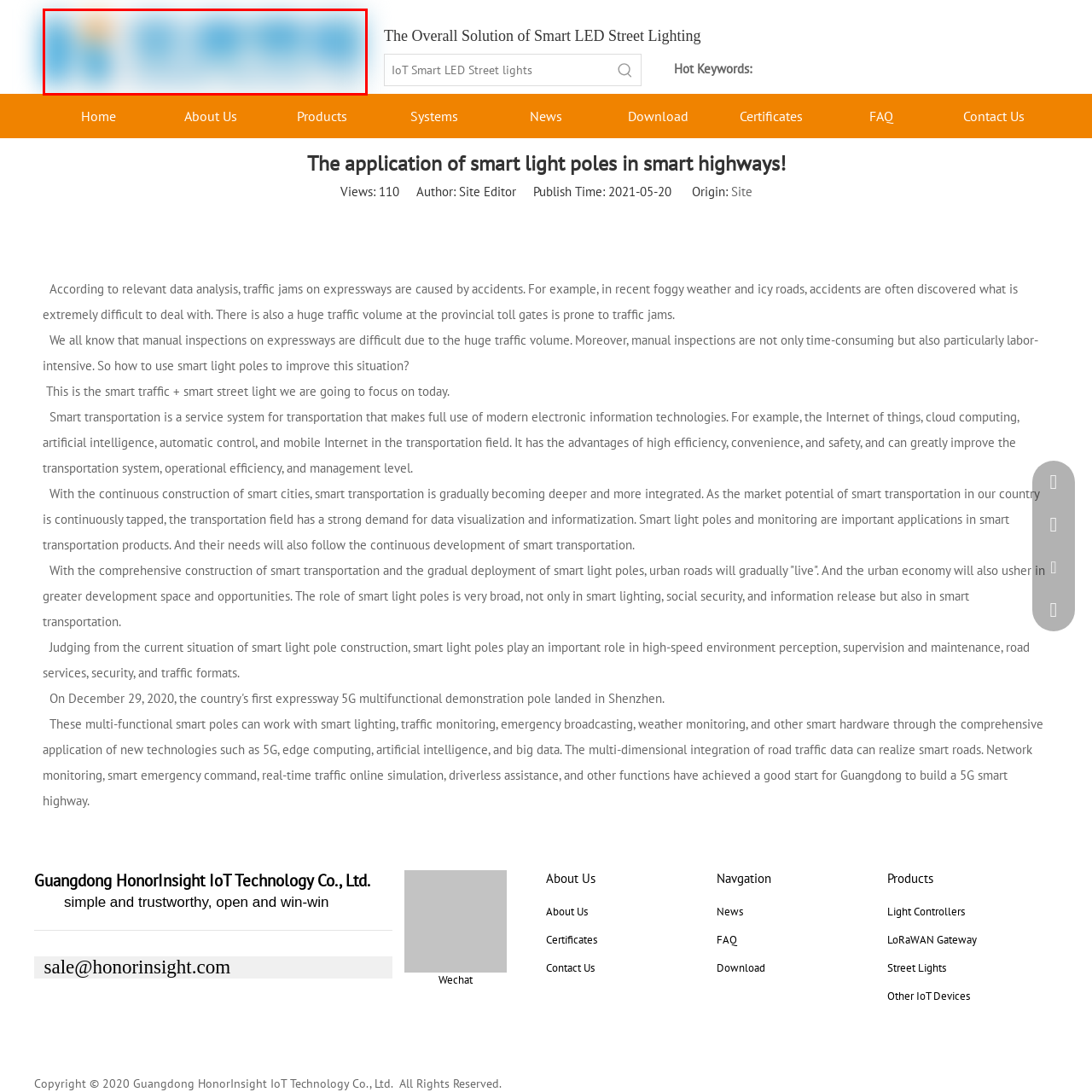Observe the highlighted image and answer the following: What does the logo's color scheme suggest?

Modernity and professionalism